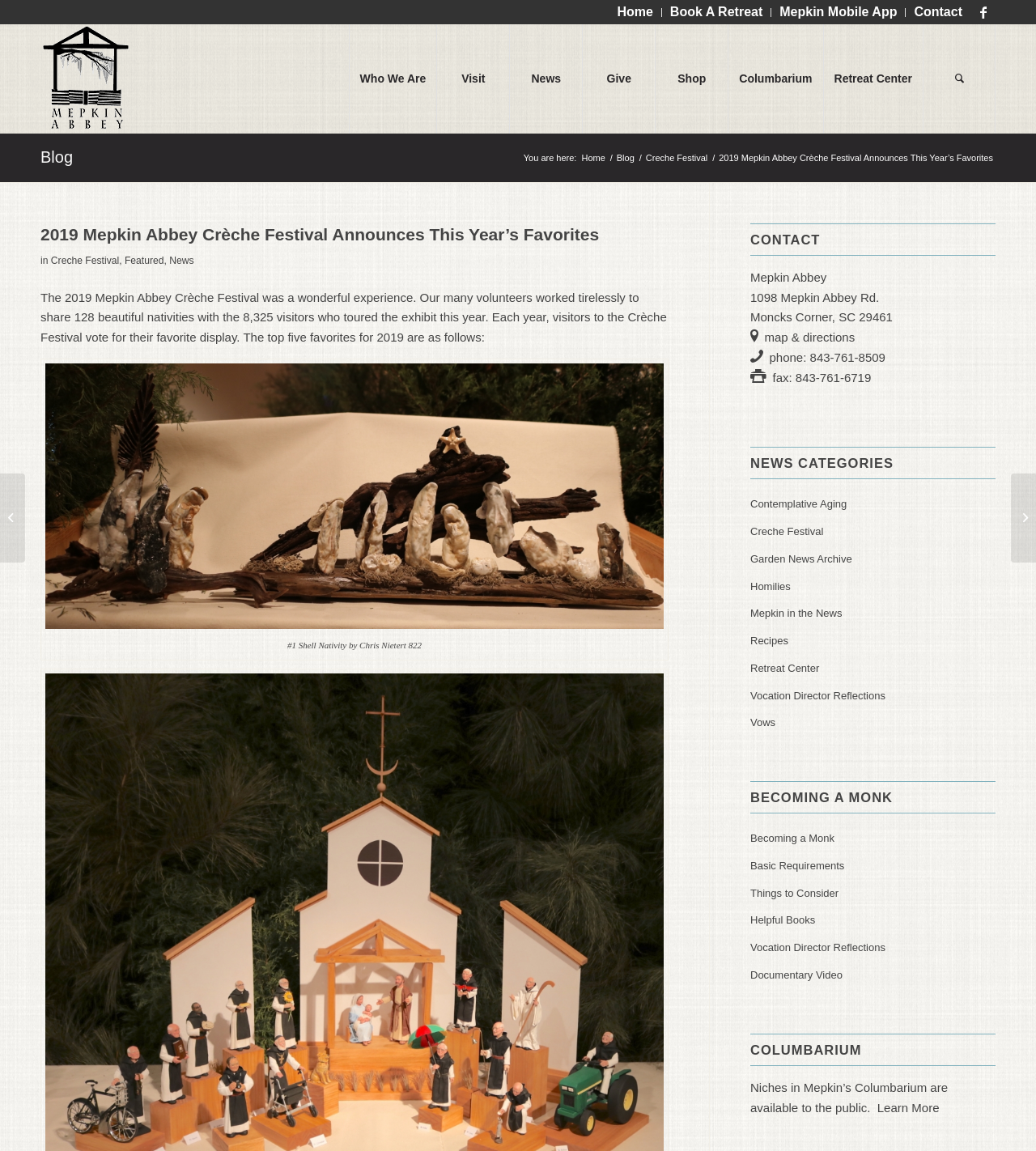Please locate the bounding box coordinates for the element that should be clicked to achieve the following instruction: "View the 'Creche Festival' news category". Ensure the coordinates are given as four float numbers between 0 and 1, i.e., [left, top, right, bottom].

[0.724, 0.451, 0.961, 0.475]